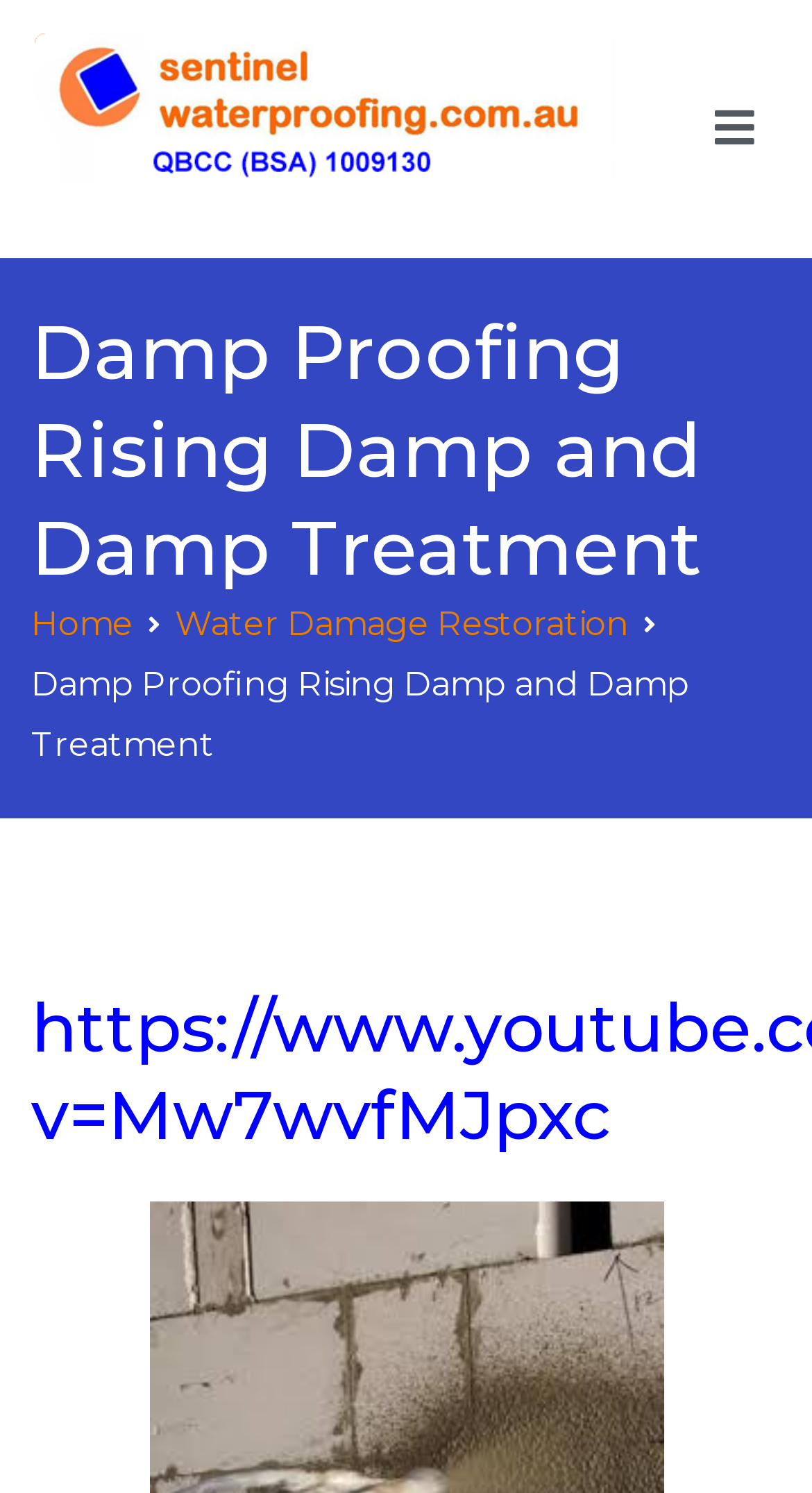Give a detailed account of the webpage, highlighting key information.

The webpage is about Damp Proofing and Damp Treatment services, specifically in Brisbane. At the top-left corner, there is a logo of "Brisbane Waterproofing" which is also a clickable link. Below the logo, there is a text "Northside". 

On the top-right corner, there is a primary menu button. 

The main content of the webpage is divided into sections. The first section has a heading "Damp Proofing Rising Damp and Damp Treatment" which is a prominent title on the page. Below the title, there is a navigation section with breadcrumbs, showing the path "Home > Water Damage Restoration > Damp Proofing Rising Damp and Damp Treatment". 

Further down the page, there is a section with a YouTube video link, indicated by a heading with a URL.